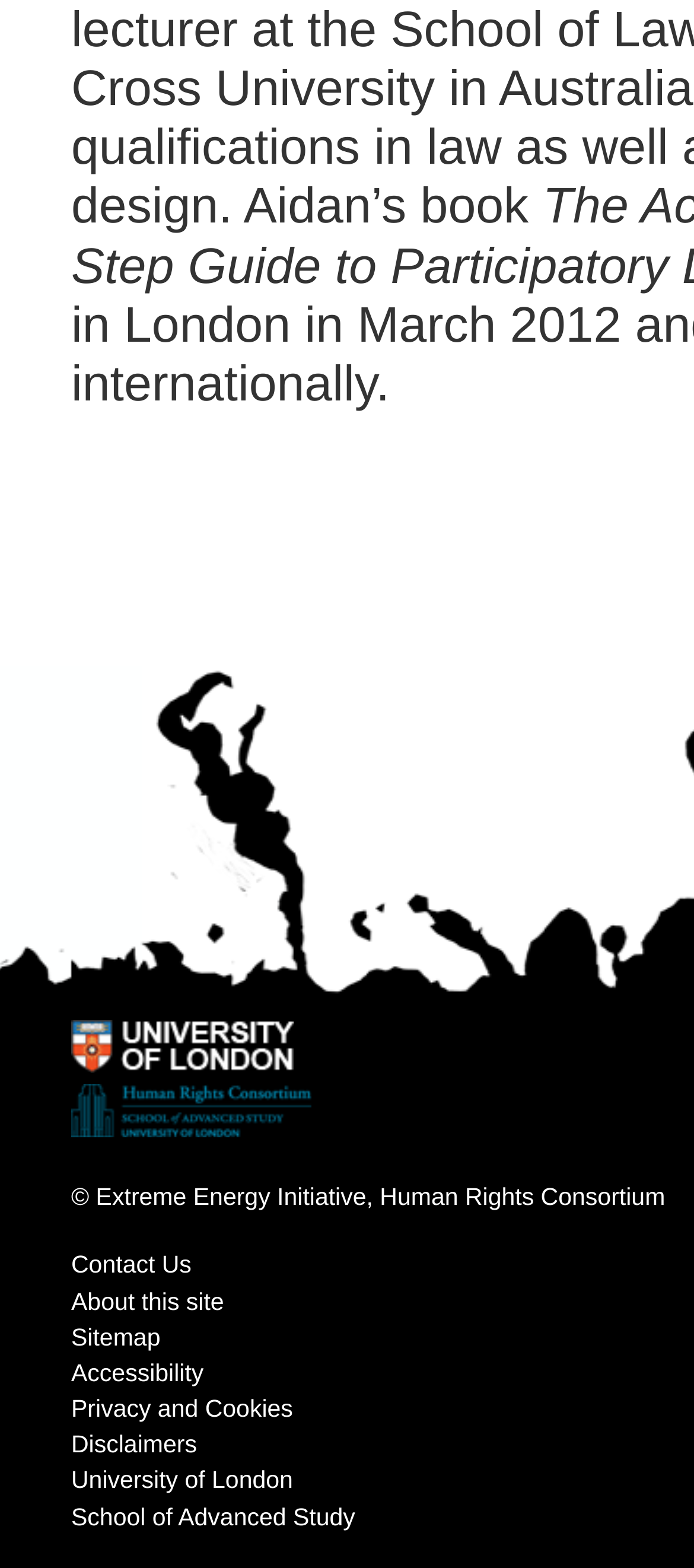Please give a short response to the question using one word or a phrase:
What is the last link at the bottom of the page?

School of Advanced Study